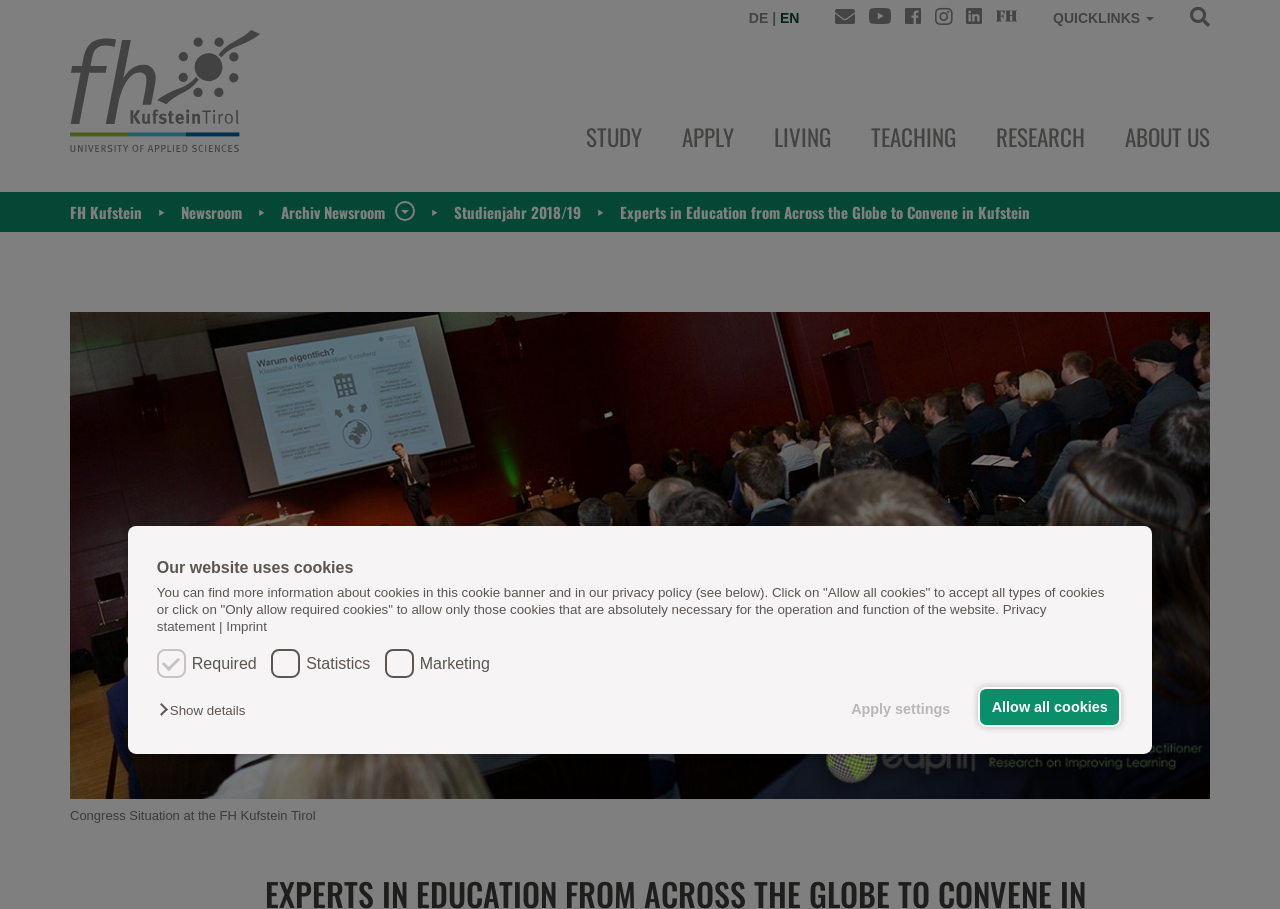What is the date of the conference mentioned on the webpage?
Look at the image and answer the question with a single word or phrase.

24.-27.11.2020